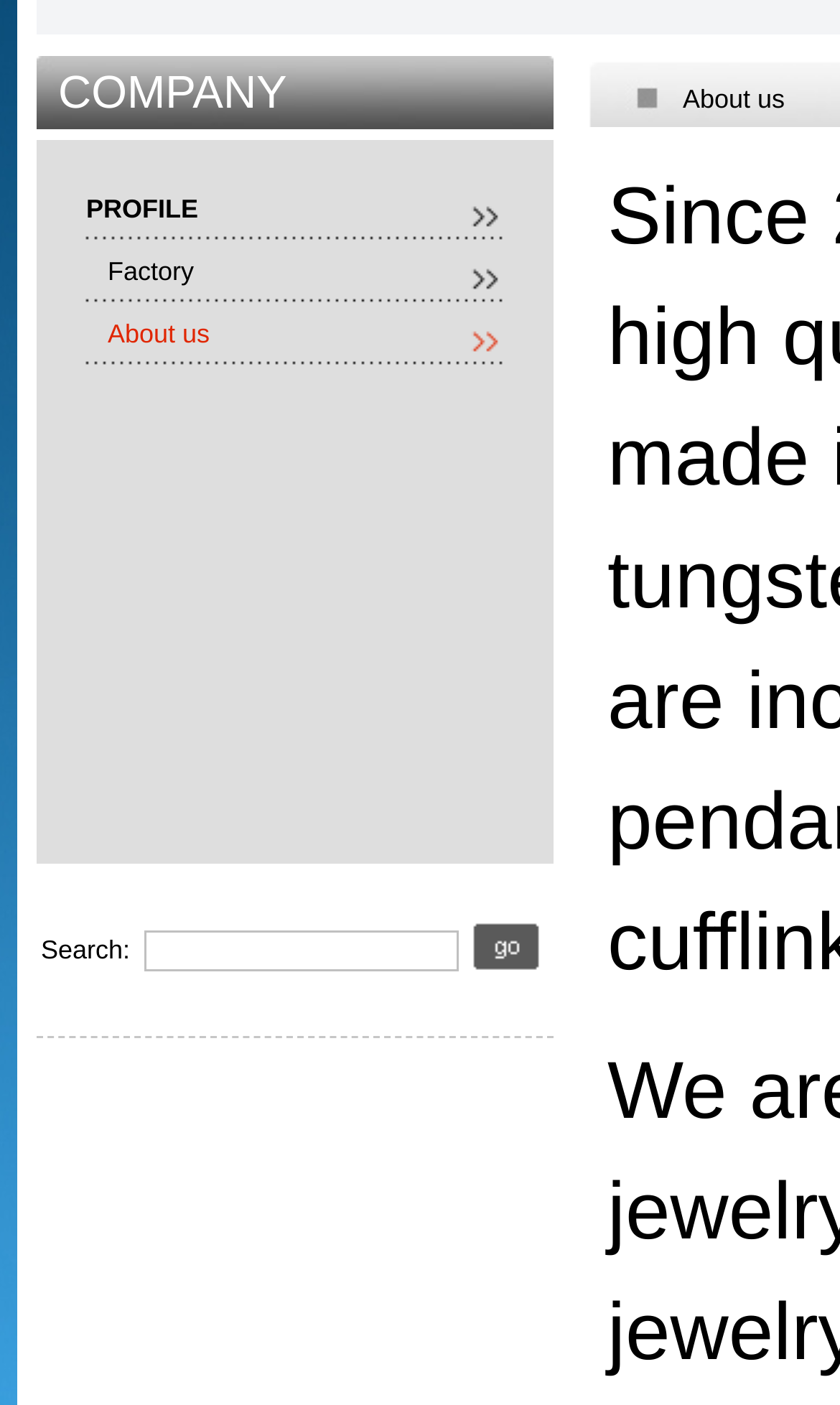Please locate the UI element described by "Factory" and provide its bounding box coordinates.

[0.128, 0.182, 0.231, 0.204]